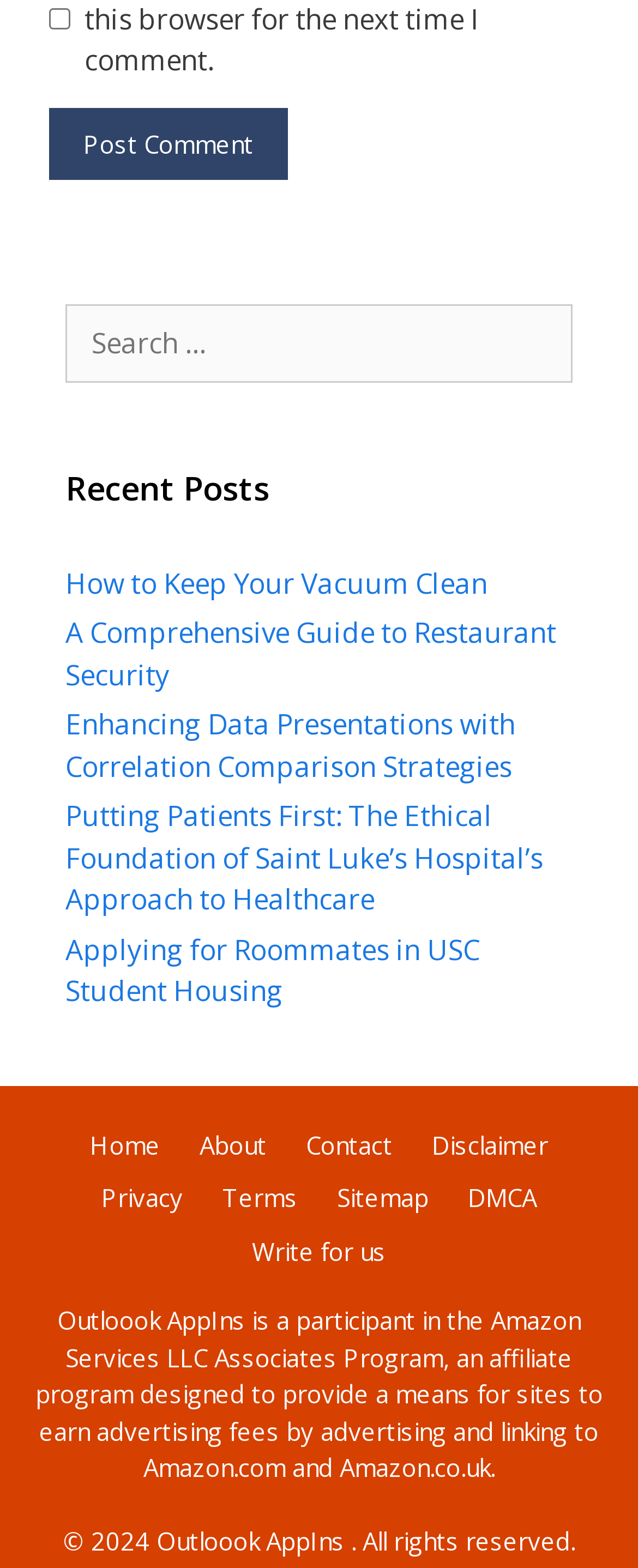Find the bounding box coordinates for the UI element whose description is: "Write for us". The coordinates should be four float numbers between 0 and 1, in the format [left, top, right, bottom].

[0.395, 0.787, 0.605, 0.808]